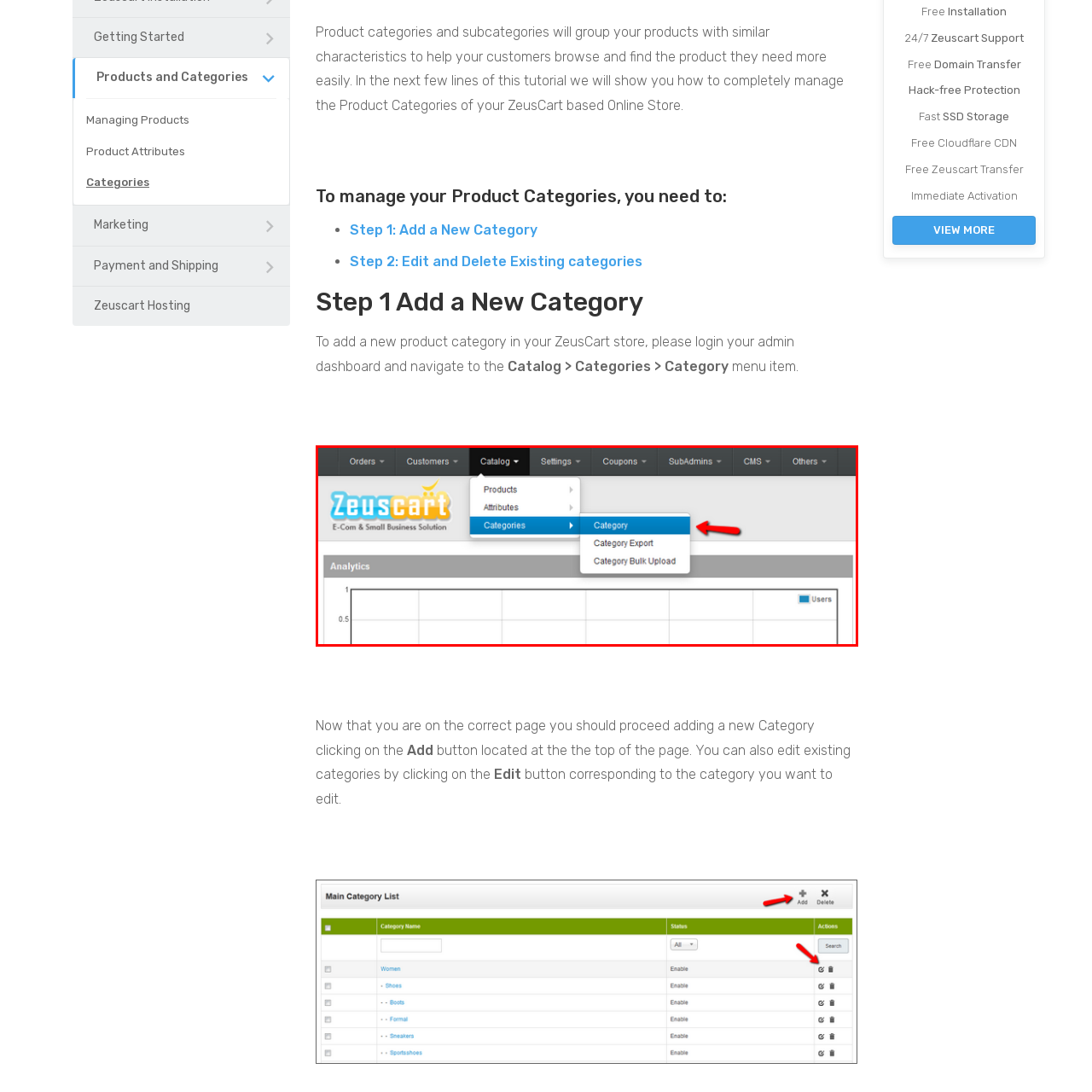Inspect the image surrounded by the red outline and respond to the question with a brief word or phrase:
What options are available in the 'Catalog' dropdown menu?

Products, Attributes, Categories